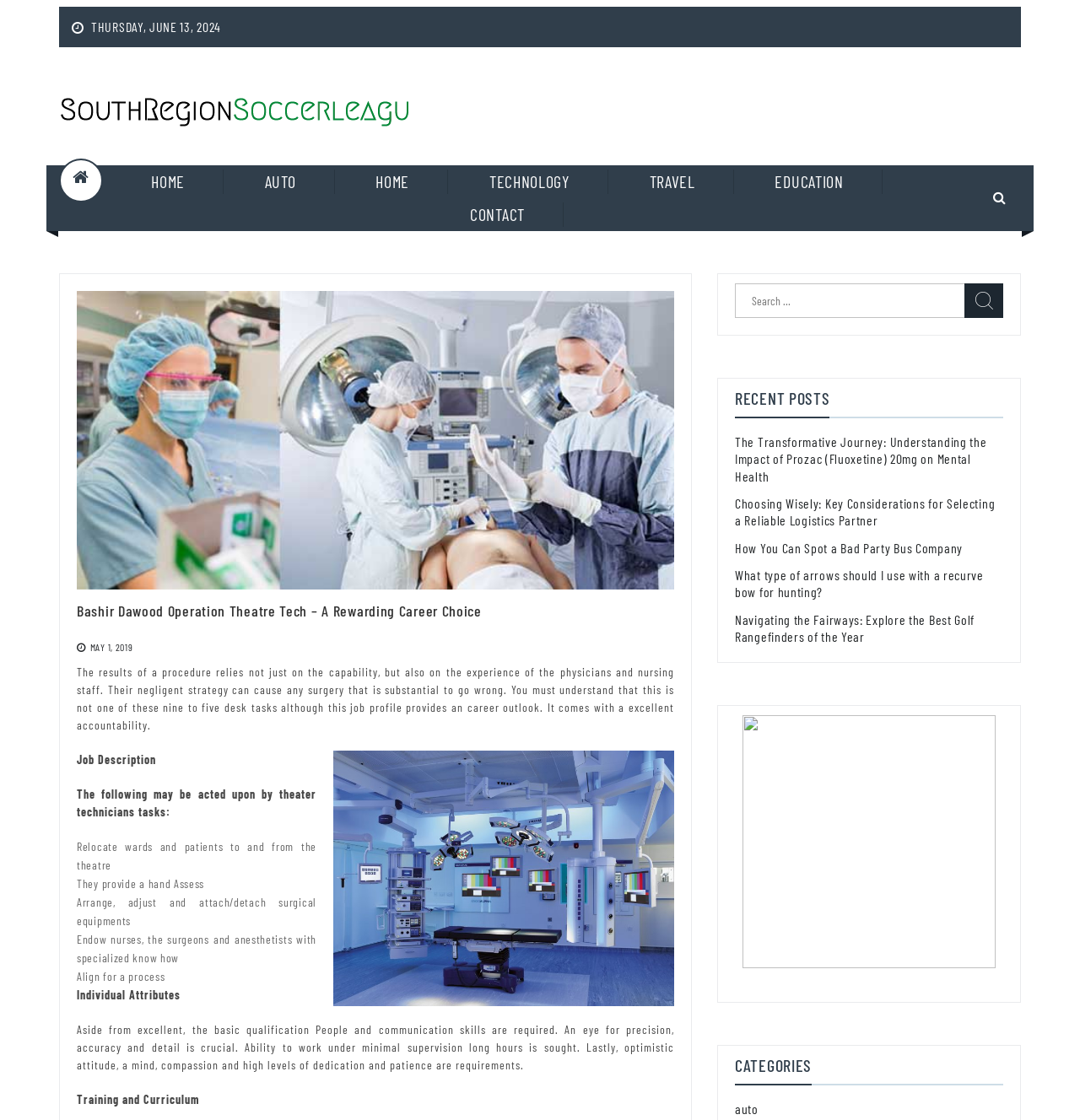Identify the bounding box coordinates of the part that should be clicked to carry out this instruction: "Click on HOME".

[0.105, 0.151, 0.207, 0.173]